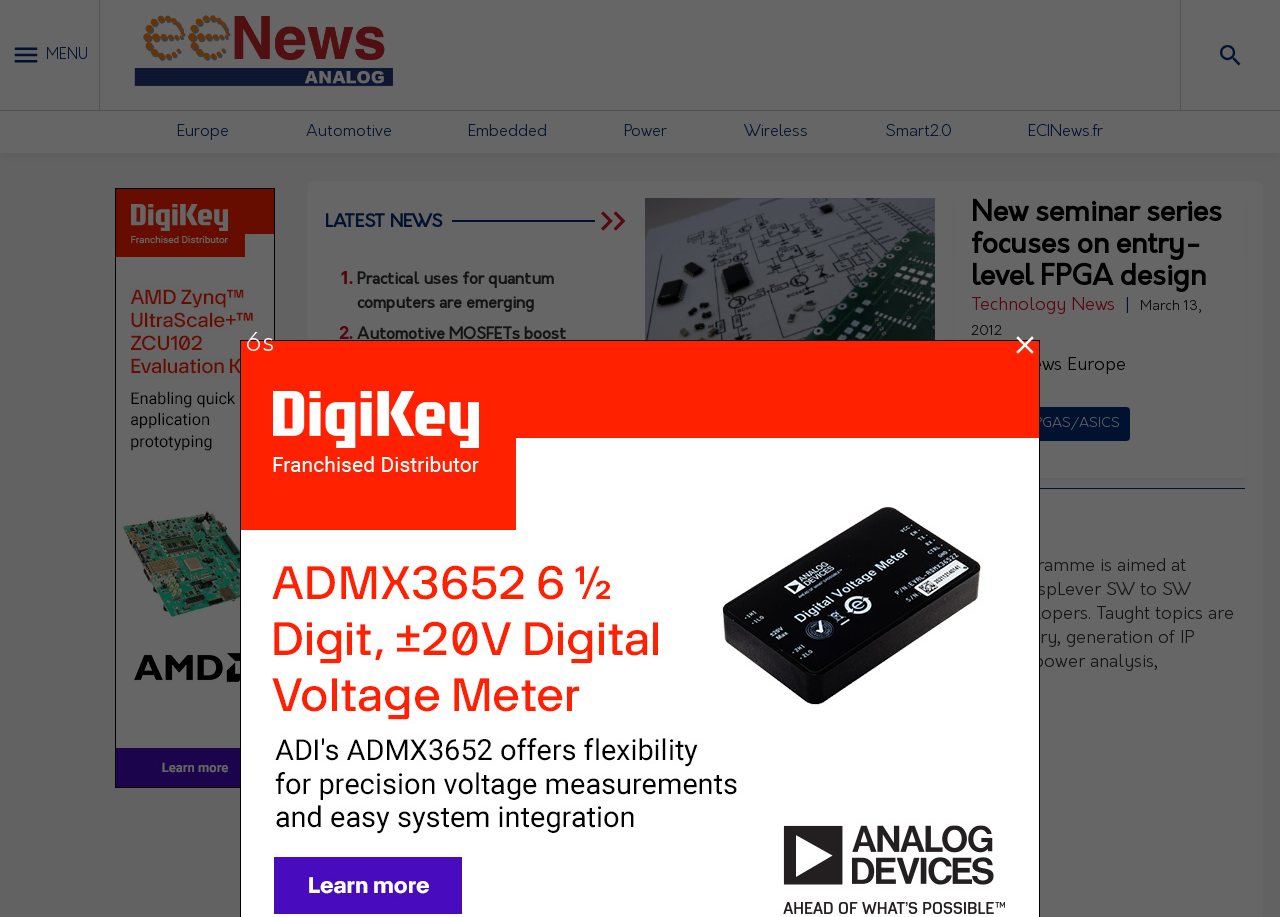How many dates are listed for the seminar?
Based on the visual information, provide a detailed and comprehensive answer.

The webpage lists five dates for the seminar: 03.26.2012 Munich, 28.03.2012 Wiesbaden, 29.03.2012 Hanover, 04.04.2012 Zurich, and 04.11.2012 Graz.